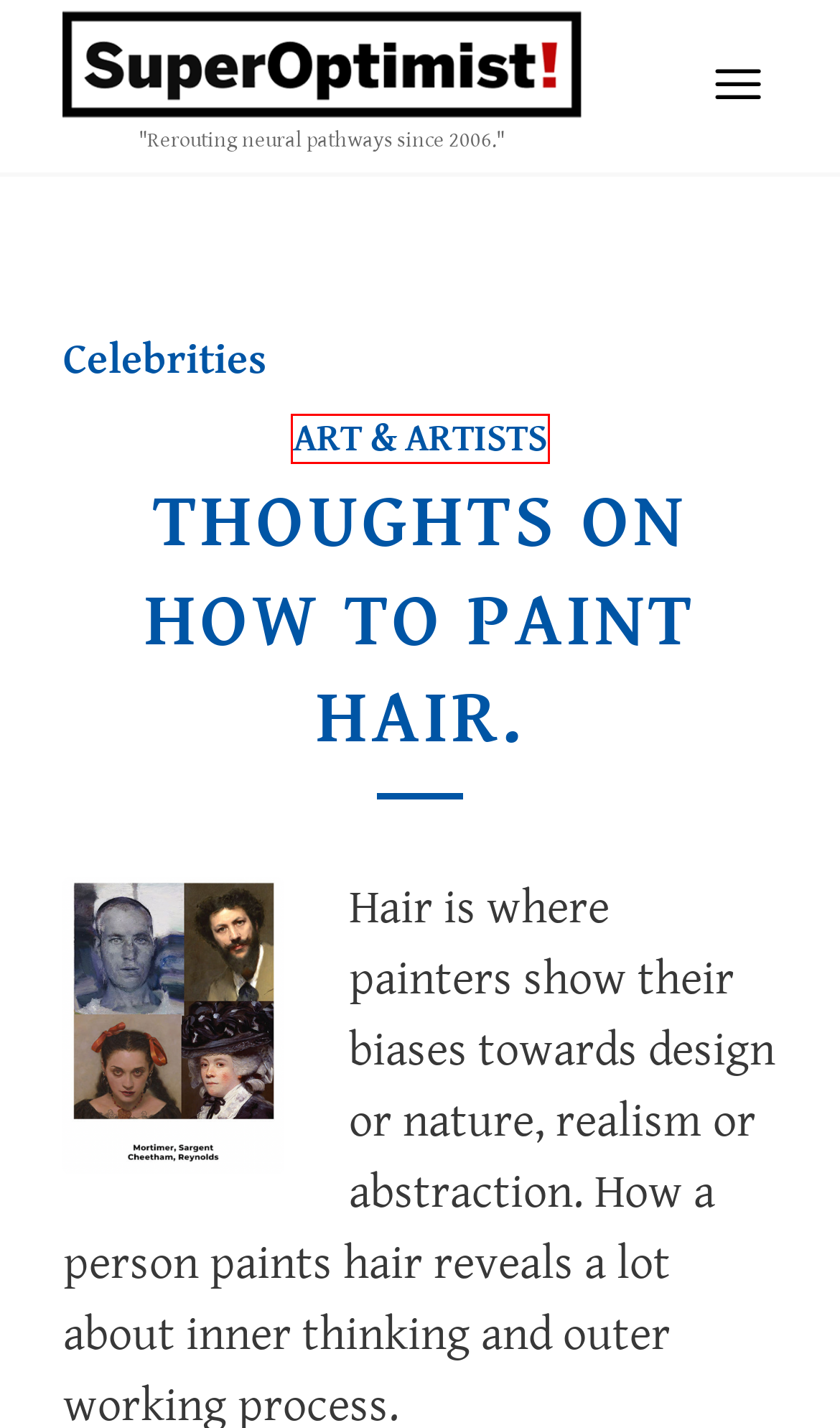You are given a screenshot of a webpage within which there is a red rectangle bounding box. Please choose the best webpage description that matches the new webpage after clicking the selected element in the bounding box. Here are the options:
A. Fostering a positive mental outlook for all.
B. Thoughts on how to paint hair.
C. Happy Shop
D. Art & Artists
E. About
F. Contact
G. Screening Room
H. Art & artists

H